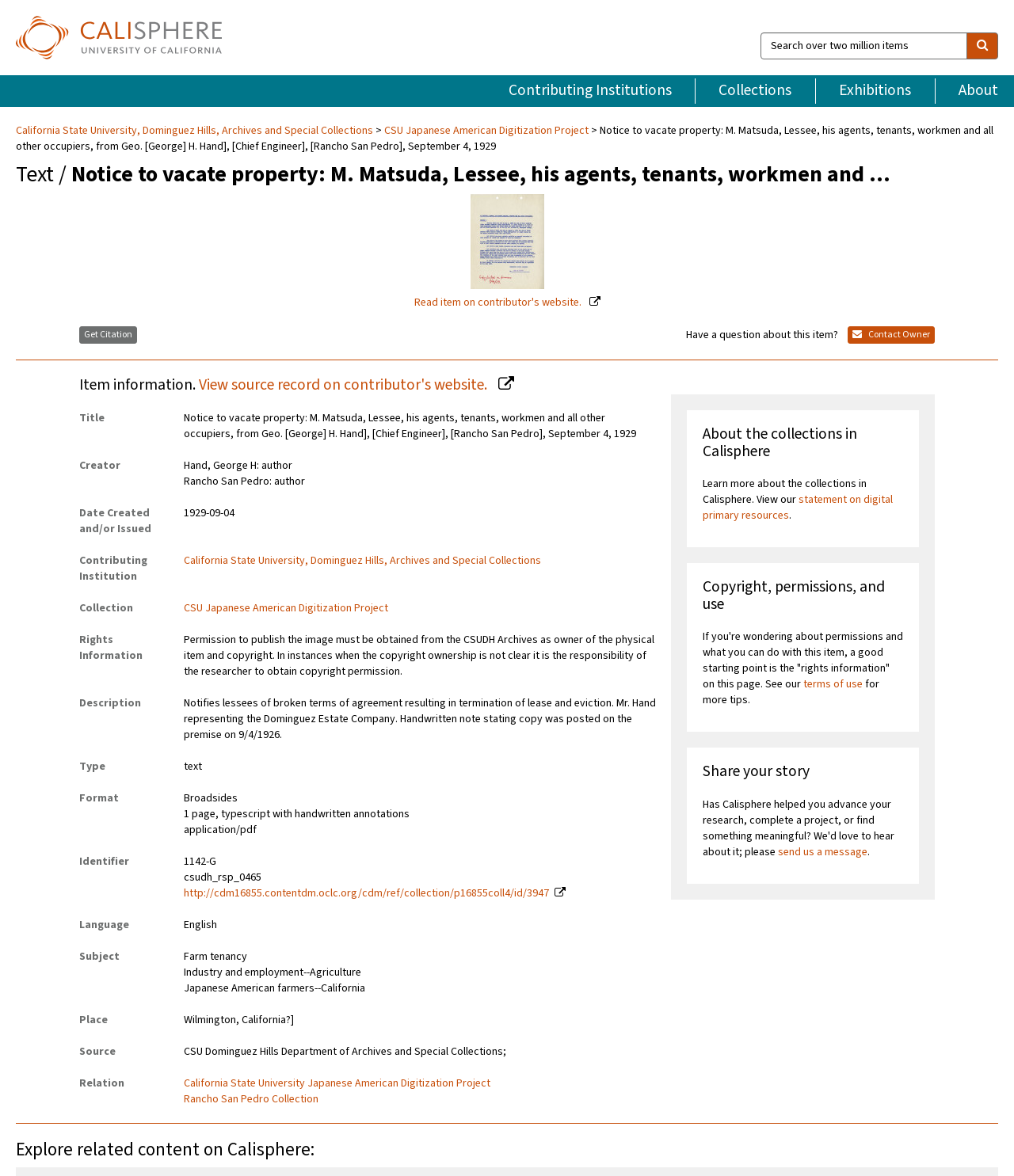Answer the following query with a single word or phrase:
What is the subject of the notice?

Farm tenancy